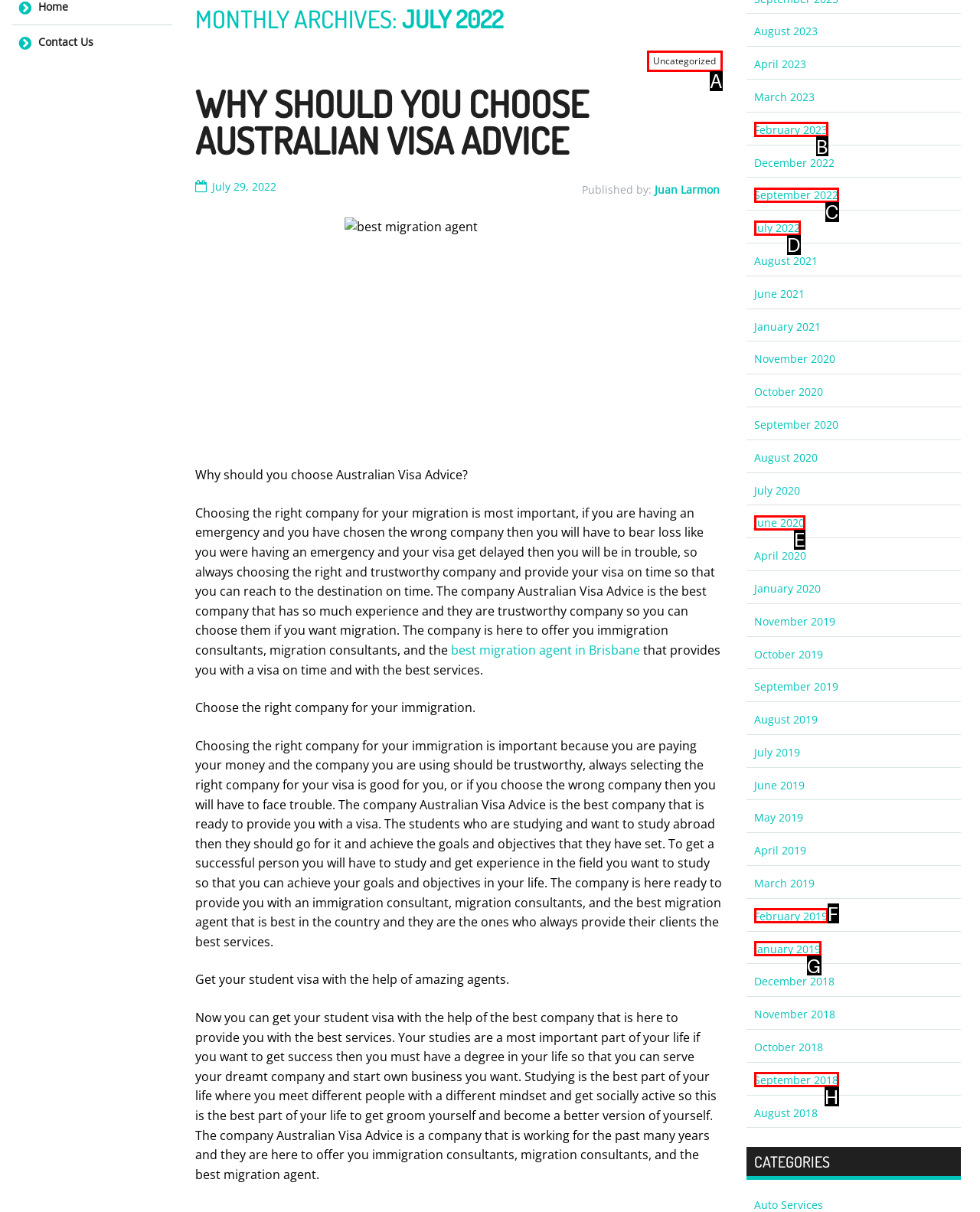Choose the HTML element that aligns with the description: Uncategorized. Indicate your choice by stating the letter.

A